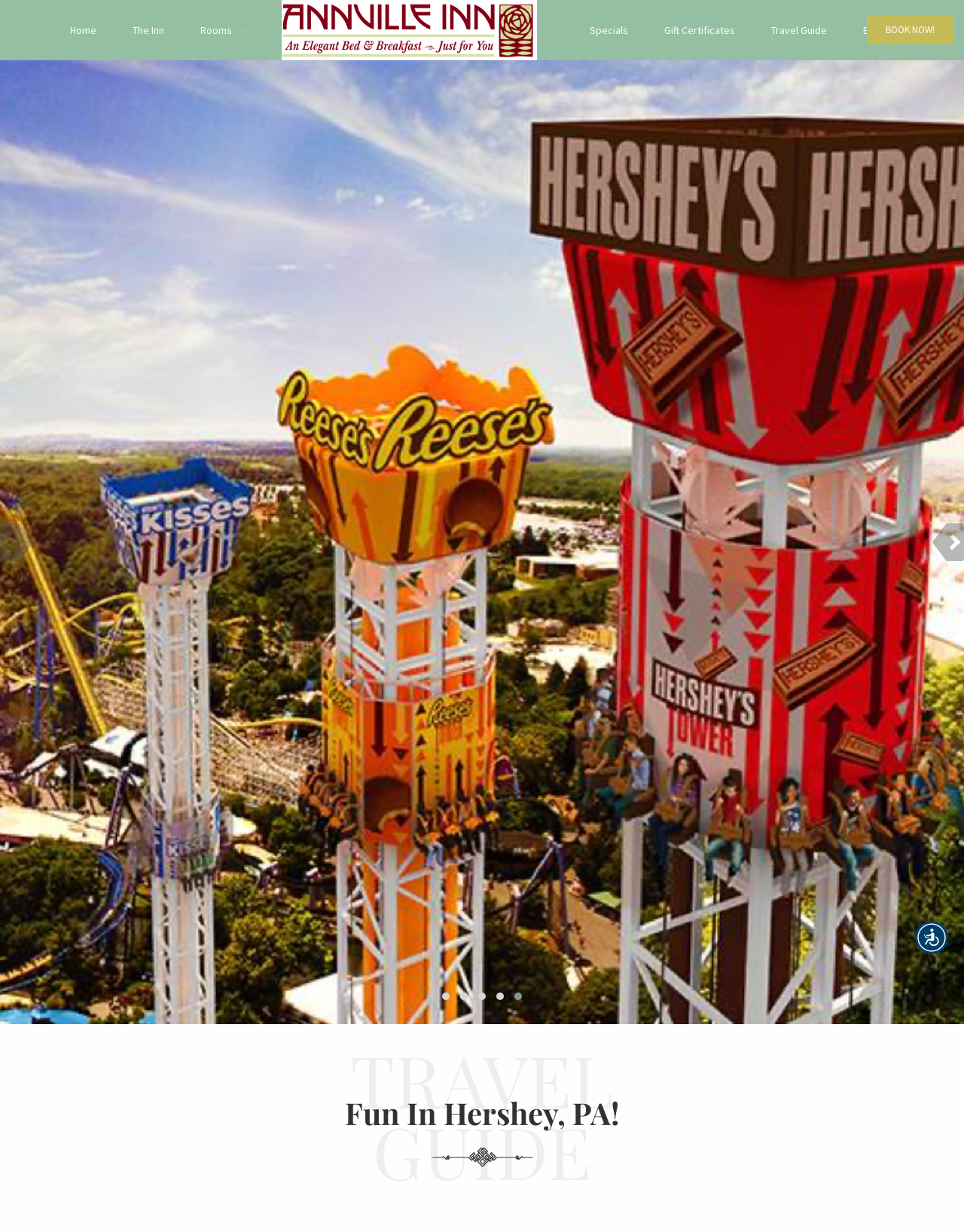Using the element description: "aria-label="Accessibility Menu" title="Accessibility Menu"", determine the bounding box coordinates. The coordinates should be in the format [left, top, right, bottom], with values between 0 and 1.

[0.949, 0.748, 0.984, 0.774]